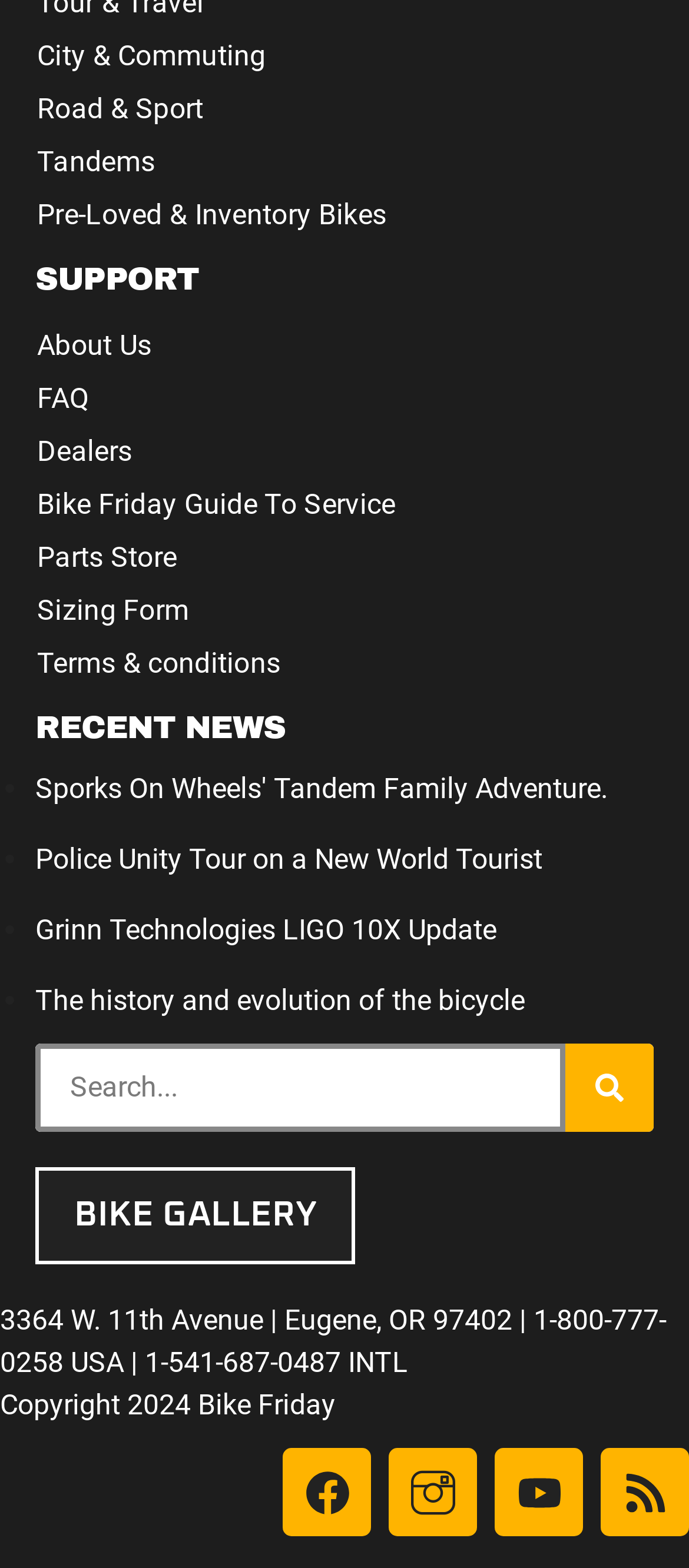Locate the bounding box coordinates of the element you need to click to accomplish the task described by this instruction: "Search for something".

[0.051, 0.665, 0.949, 0.721]